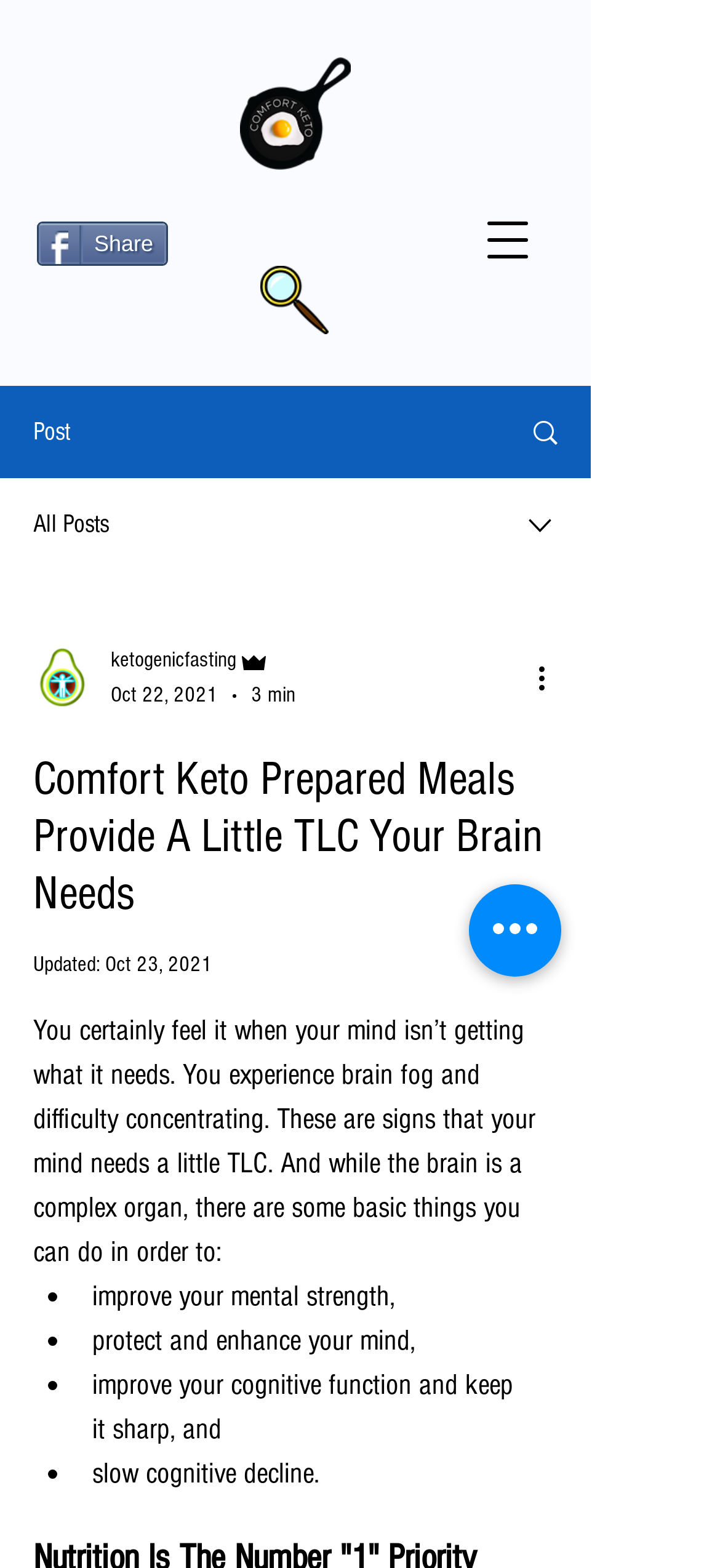Respond to the question below with a concise word or phrase:
What is the purpose of the 'Quick actions' button?

Unknown